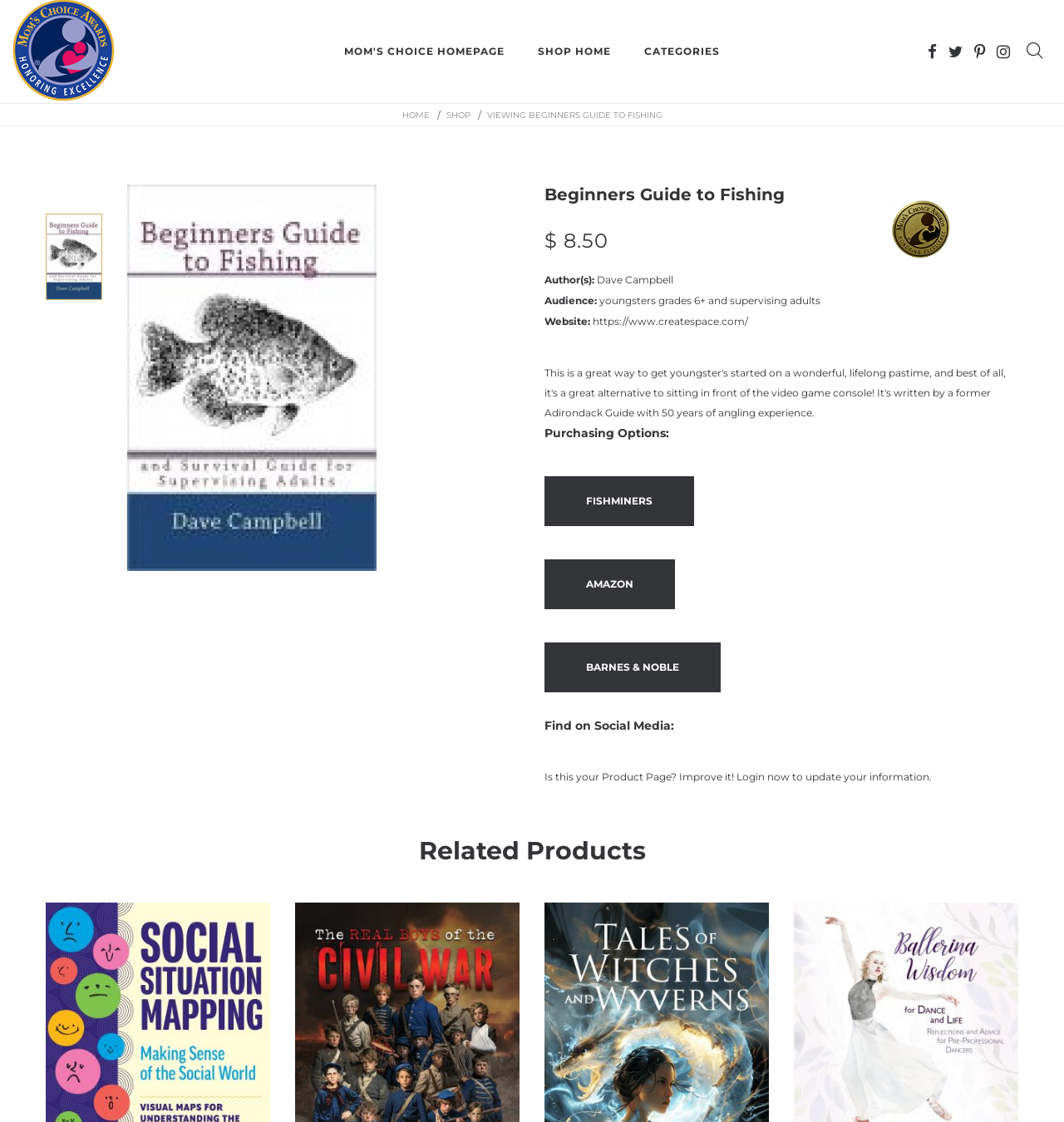Identify the bounding box for the UI element described as: "Mom's Choice Homepage". The coordinates should be four float numbers between 0 and 1, i.e., [left, top, right, bottom].

[0.309, 0.031, 0.488, 0.061]